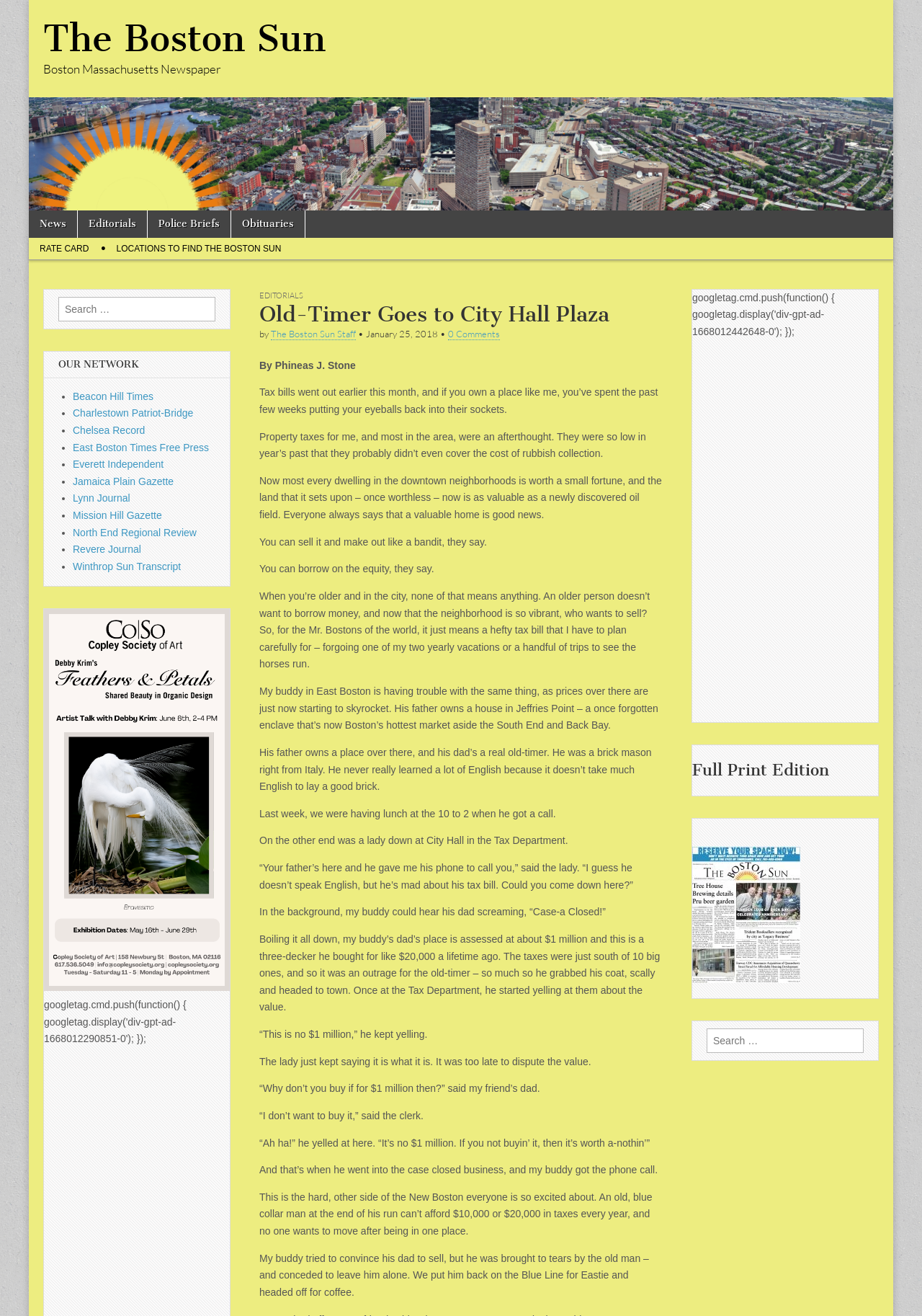Pinpoint the bounding box coordinates of the area that should be clicked to complete the following instruction: "Leave a comment". The coordinates must be given as four float numbers between 0 and 1, i.e., [left, top, right, bottom].

None